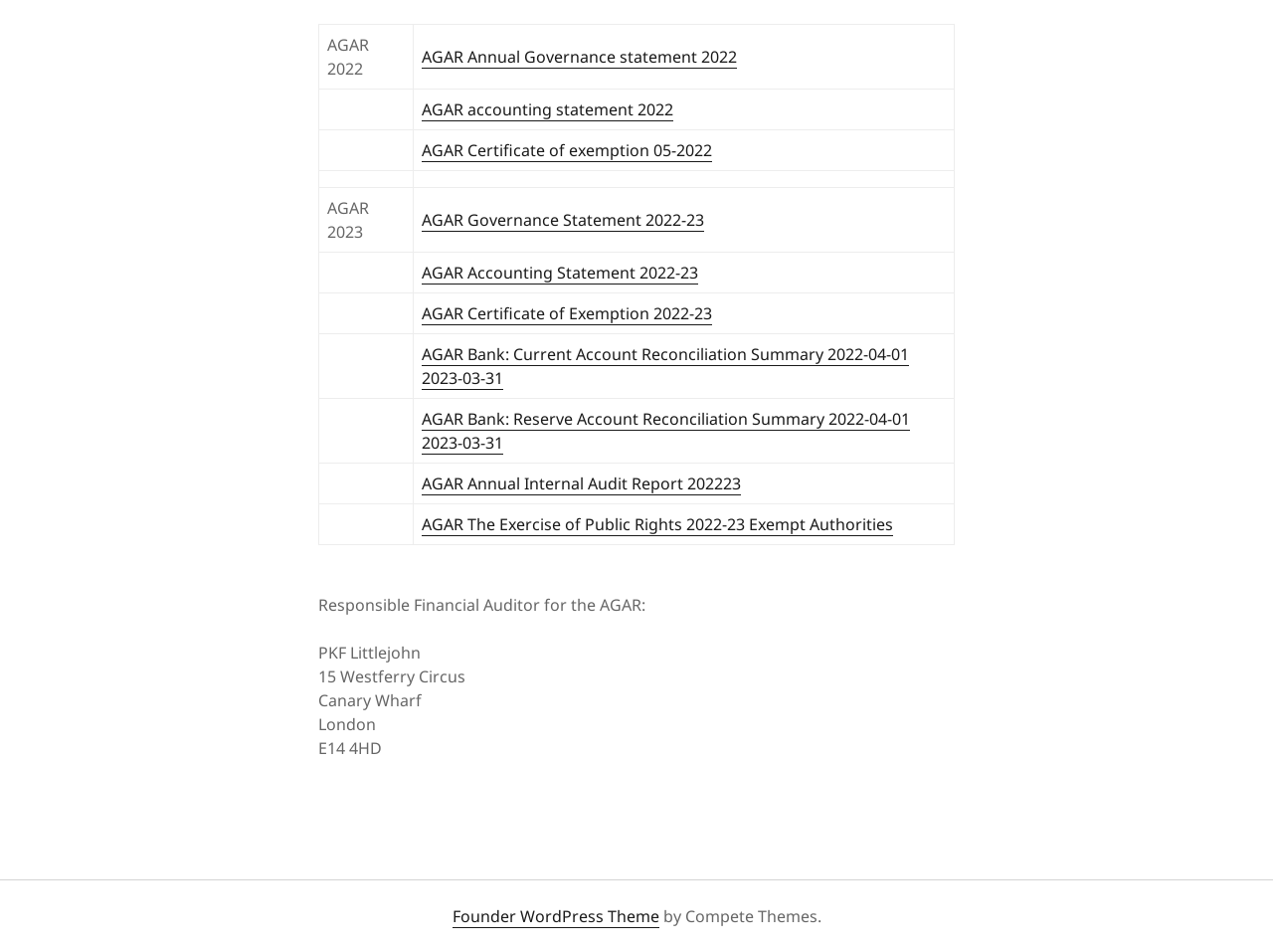Provide the bounding box coordinates, formatted as (top-left x, top-left y, bottom-right x, bottom-right y), with all values being floating point numbers between 0 and 1. Identify the bounding box of the UI element that matches the description: Founder WordPress Theme

[0.355, 0.951, 0.518, 0.975]